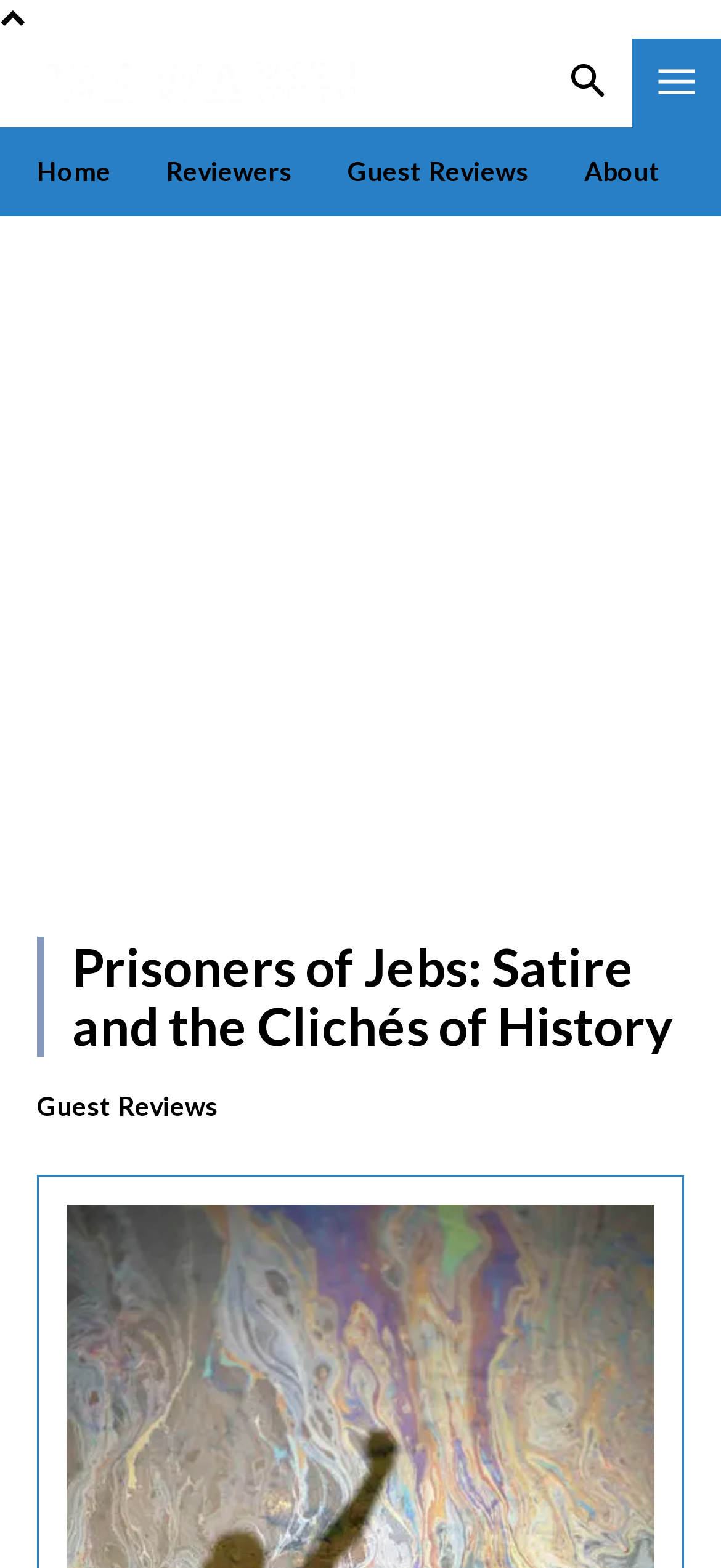Bounding box coordinates are to be given in the format (top-left x, top-left y, bottom-right x, bottom-right y). All values must be floating point numbers between 0 and 1. Provide the bounding box coordinate for the UI element described as: Guest Reviews

[0.444, 0.081, 0.772, 0.138]